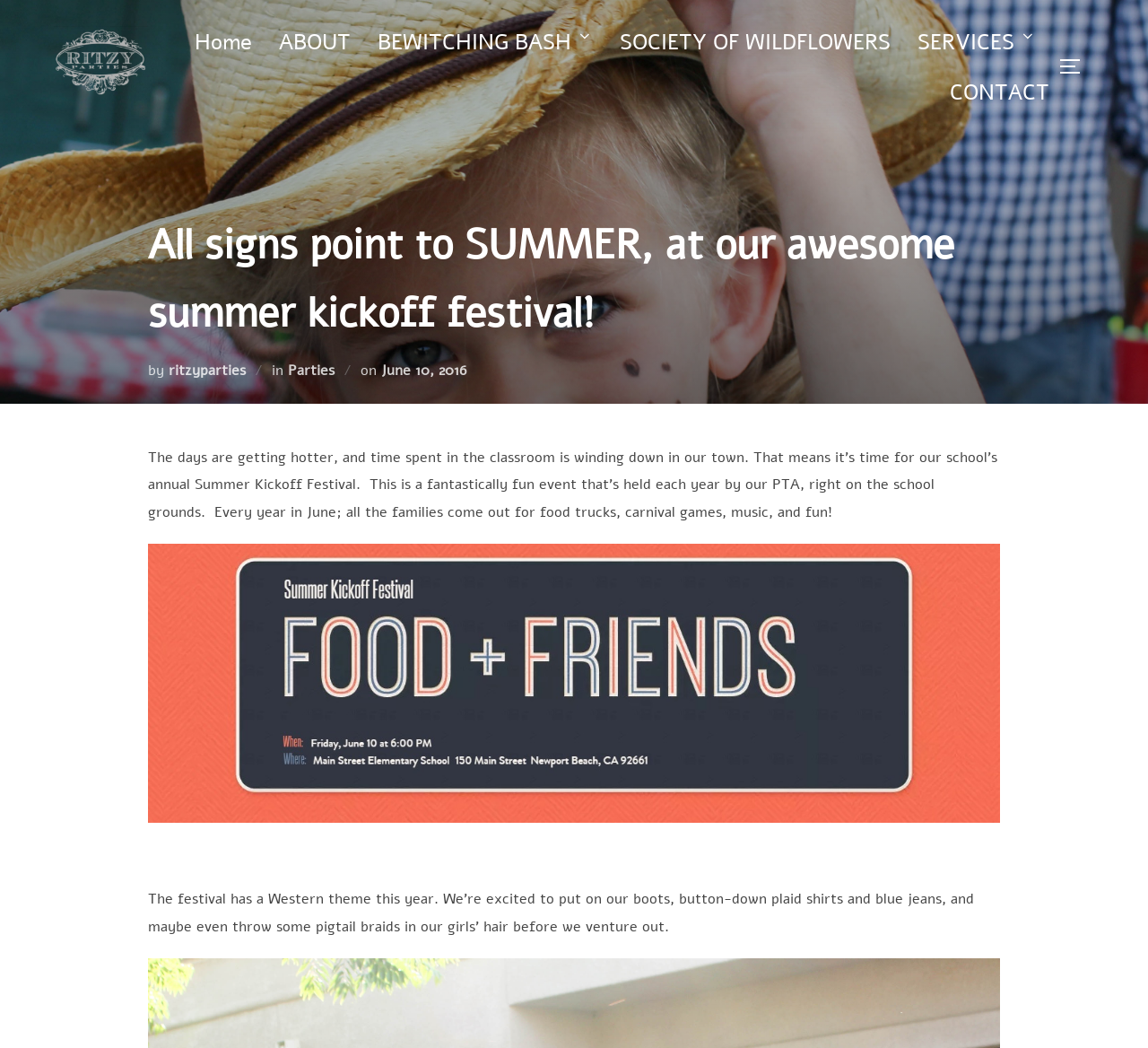Bounding box coordinates should be in the format (top-left x, top-left y, bottom-right x, bottom-right y) and all values should be floating point numbers between 0 and 1. Determine the bounding box coordinate for the UI element described as: BEWITCHING BASH

[0.329, 0.015, 0.516, 0.064]